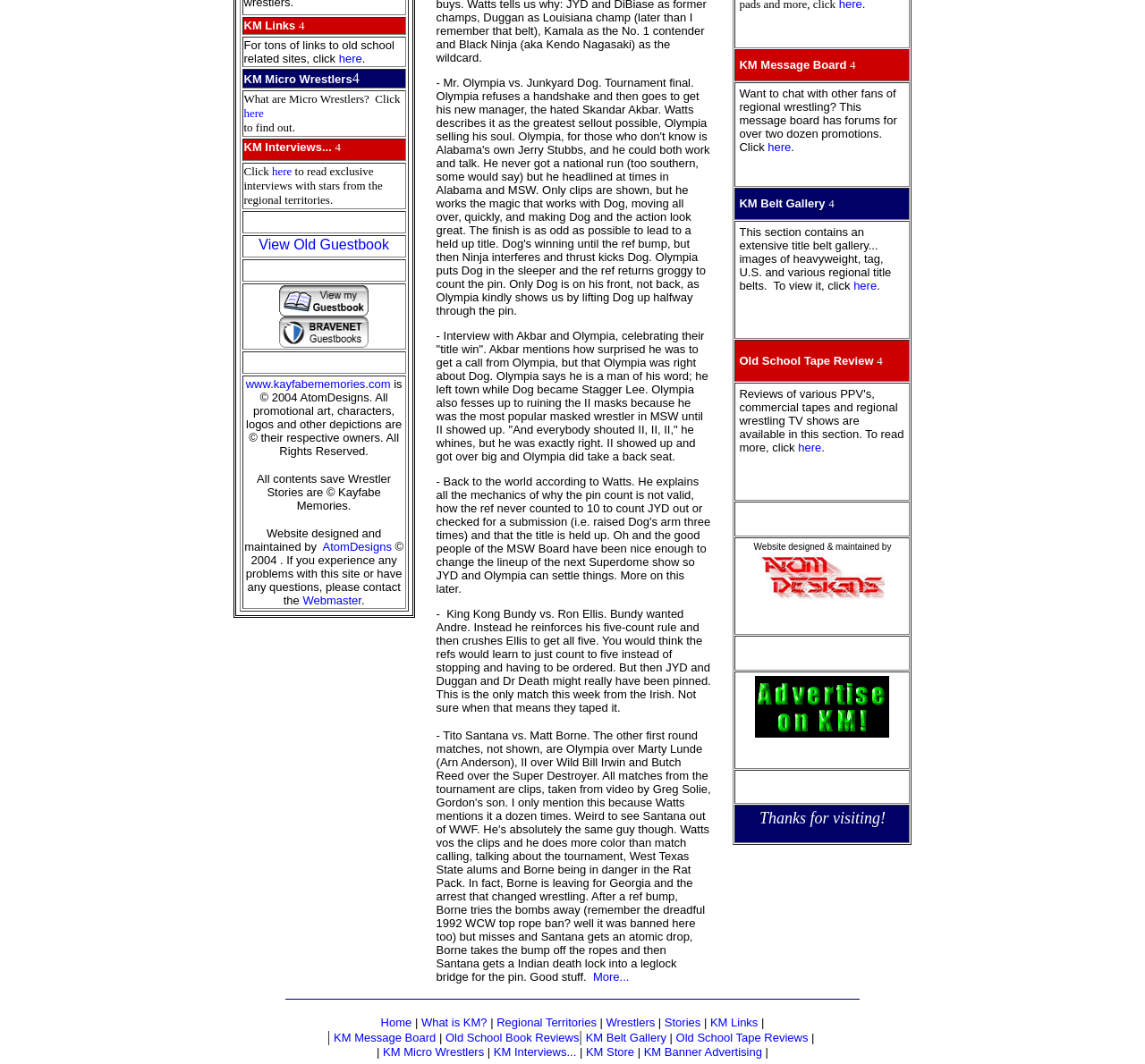Using the element description: "Old School Tape Reviews", determine the bounding box coordinates for the specified UI element. The coordinates should be four float numbers between 0 and 1, [left, top, right, bottom].

[0.59, 0.969, 0.706, 0.982]